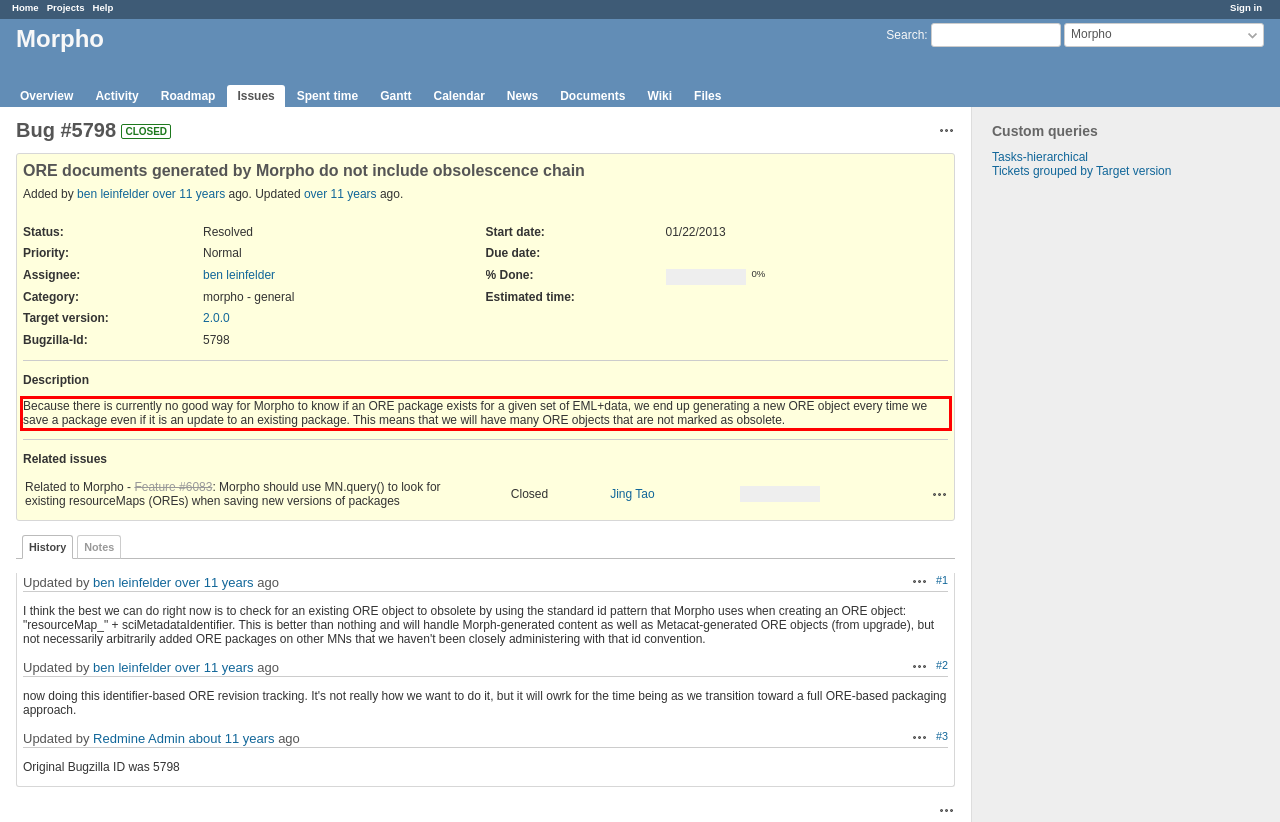Given a webpage screenshot, locate the red bounding box and extract the text content found inside it.

Because there is currently no good way for Morpho to know if an ORE package exists for a given set of EML+data, we end up generating a new ORE object every time we save a package even if it is an update to an existing package. This means that we will have many ORE objects that are not marked as obsolete.